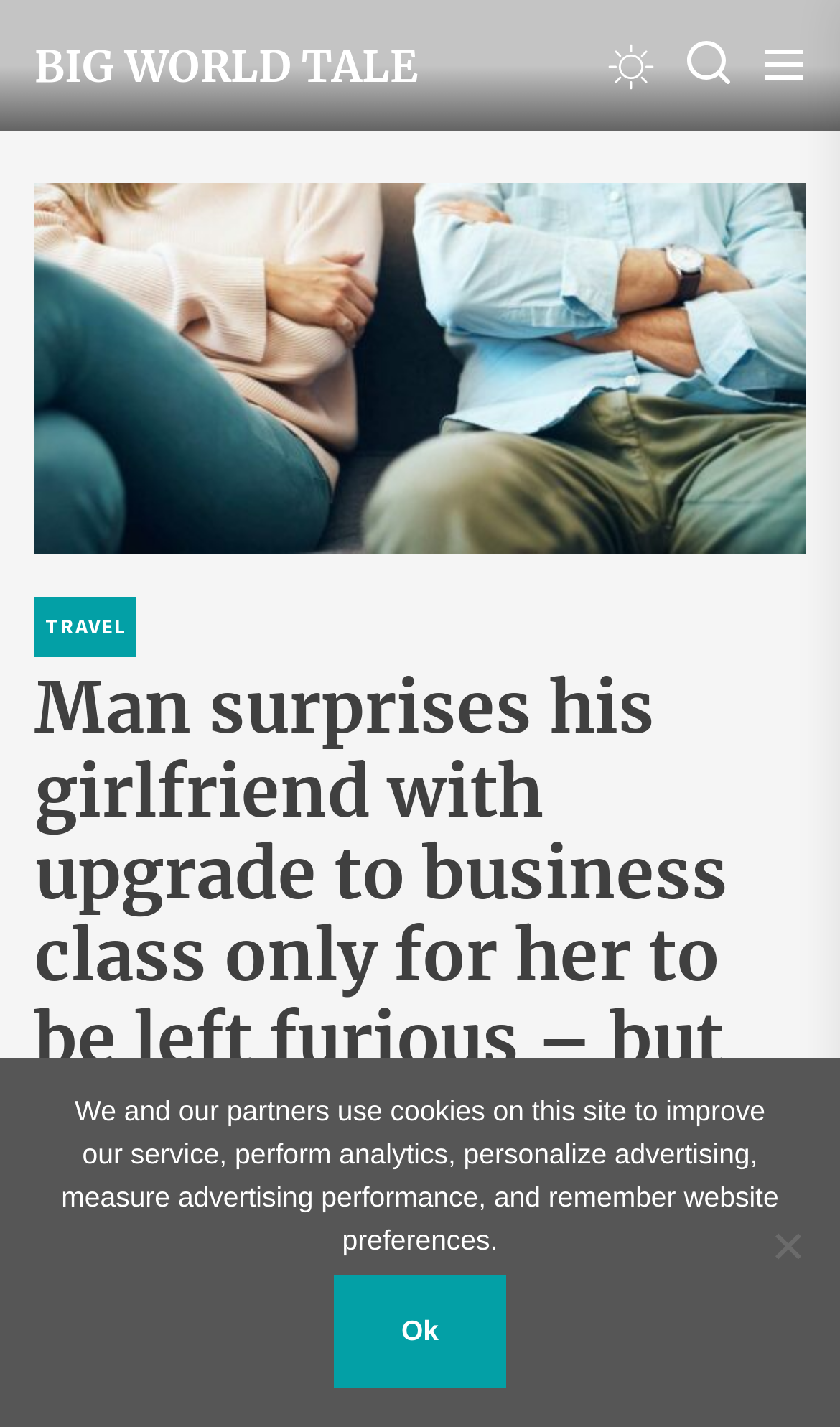When was the article published?
Please provide a detailed answer to the question.

I found the publication date of the article by looking at the link 'January 27, 2023' located at the bottom of the webpage, which indicates the date when the article was published.